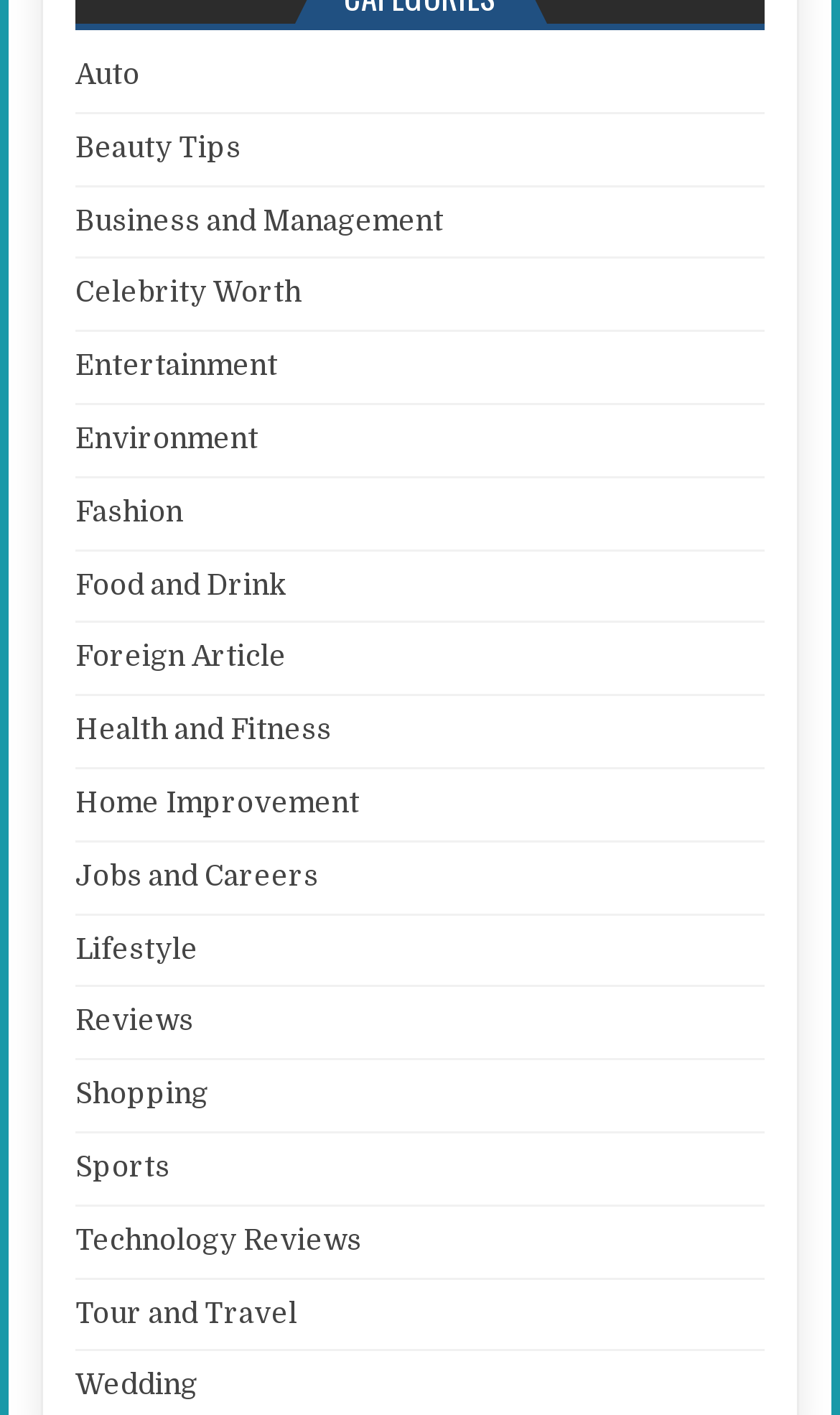Locate the bounding box coordinates of the element's region that should be clicked to carry out the following instruction: "Visit the Technology Reviews page". The coordinates need to be four float numbers between 0 and 1, i.e., [left, top, right, bottom].

[0.09, 0.865, 0.431, 0.888]